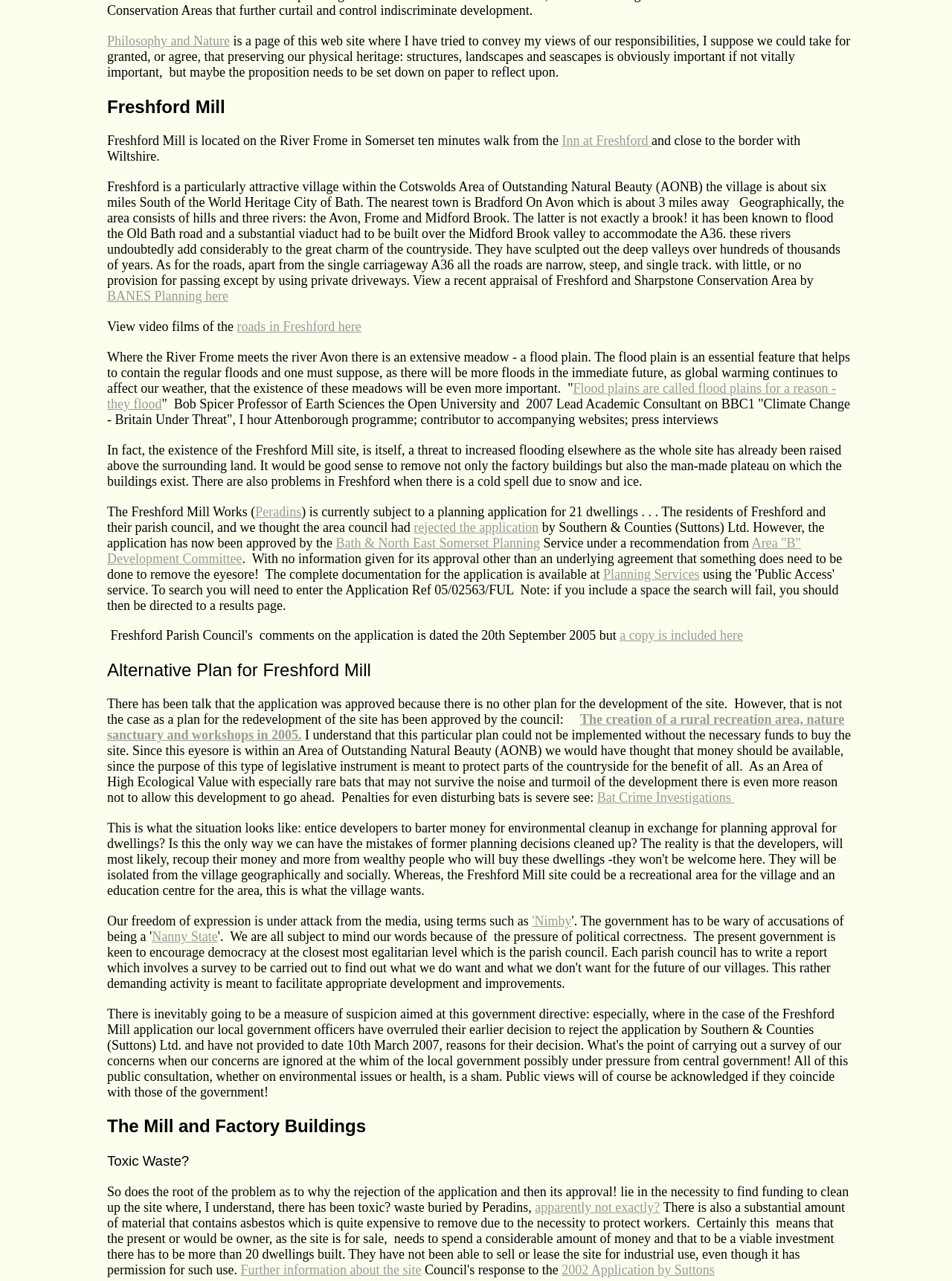Use one word or a short phrase to answer the question provided: 
What is the issue with the planning application for Freshford Mill?

Lack of transparency and ignoring local concerns